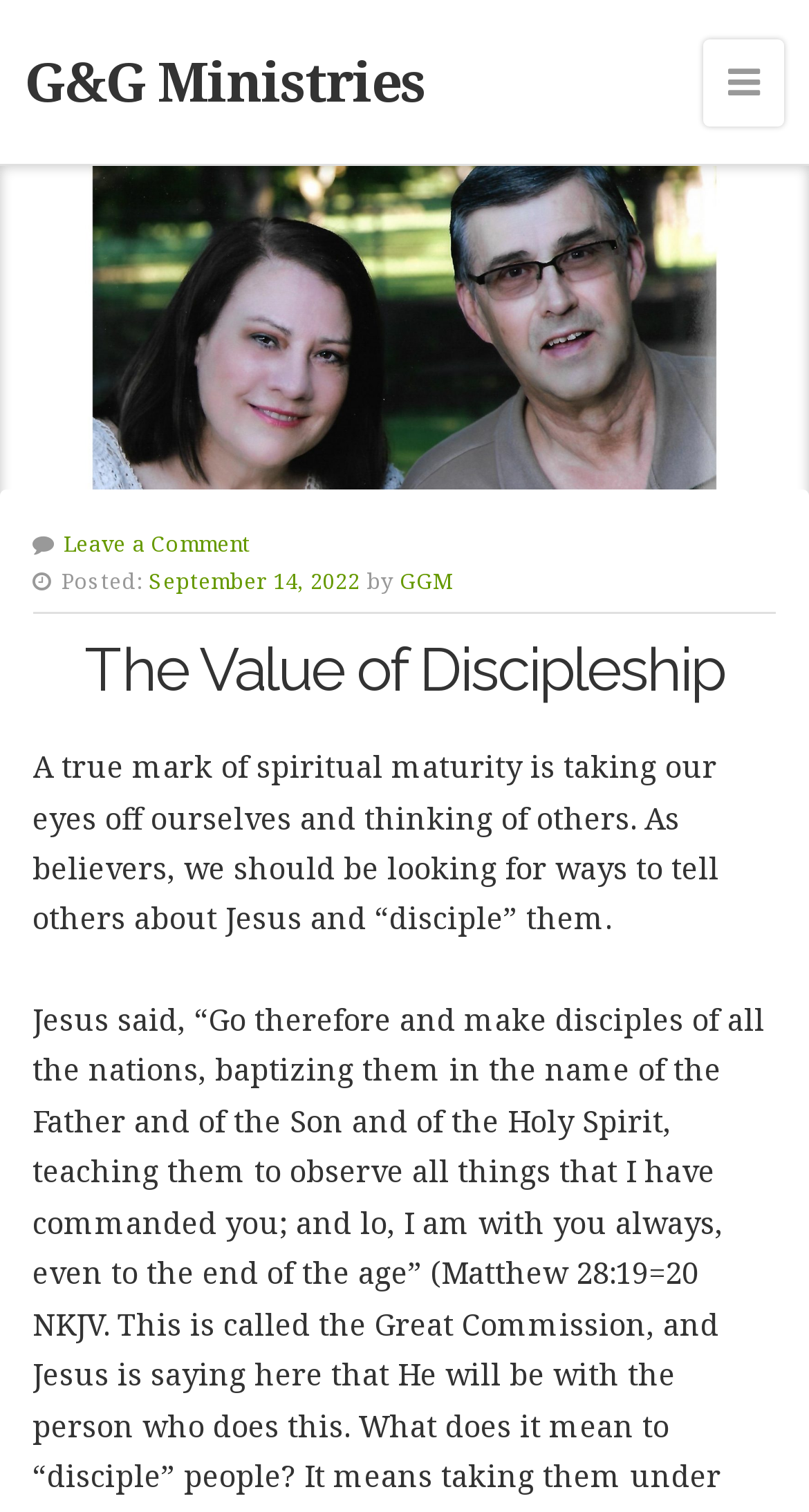Answer briefly with one word or phrase:
What is the symbol on the top-right corner of the webpage?

